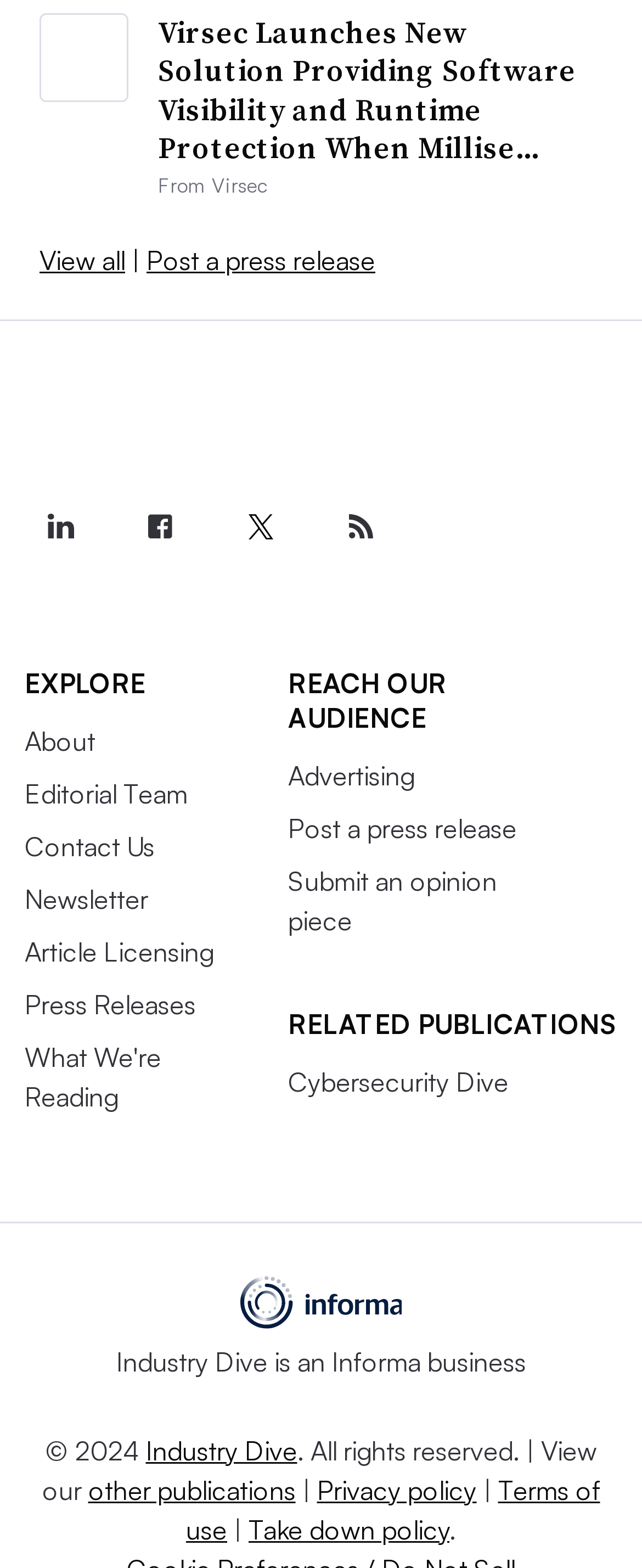How many social media links are there?
Refer to the image and answer the question using a single word or phrase.

4